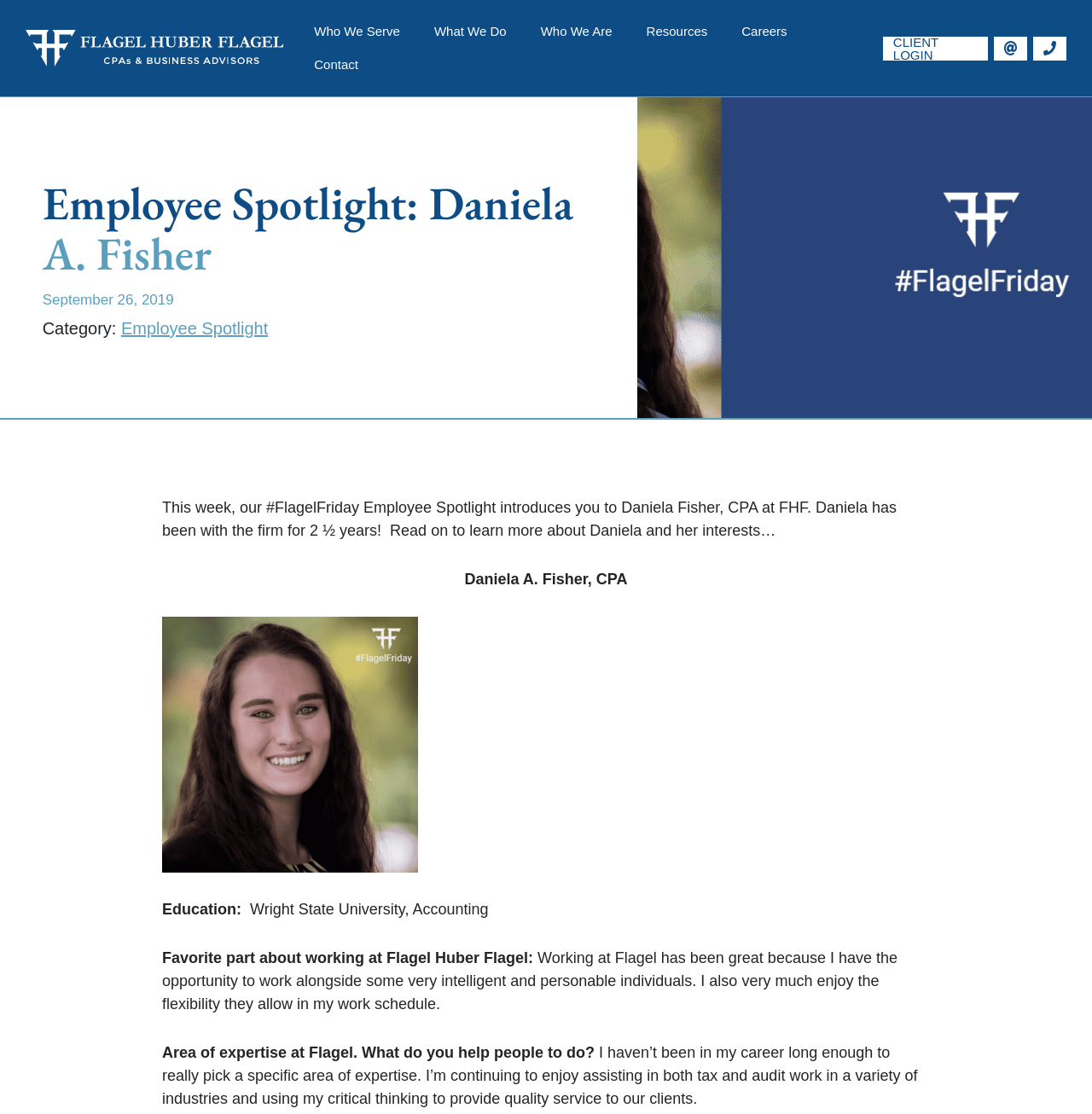Identify the bounding box coordinates for the element that needs to be clicked to fulfill this instruction: "Email Flagel Huber Flagel". Provide the coordinates in the format of four float numbers between 0 and 1: [left, top, right, bottom].

[0.91, 0.033, 0.941, 0.054]